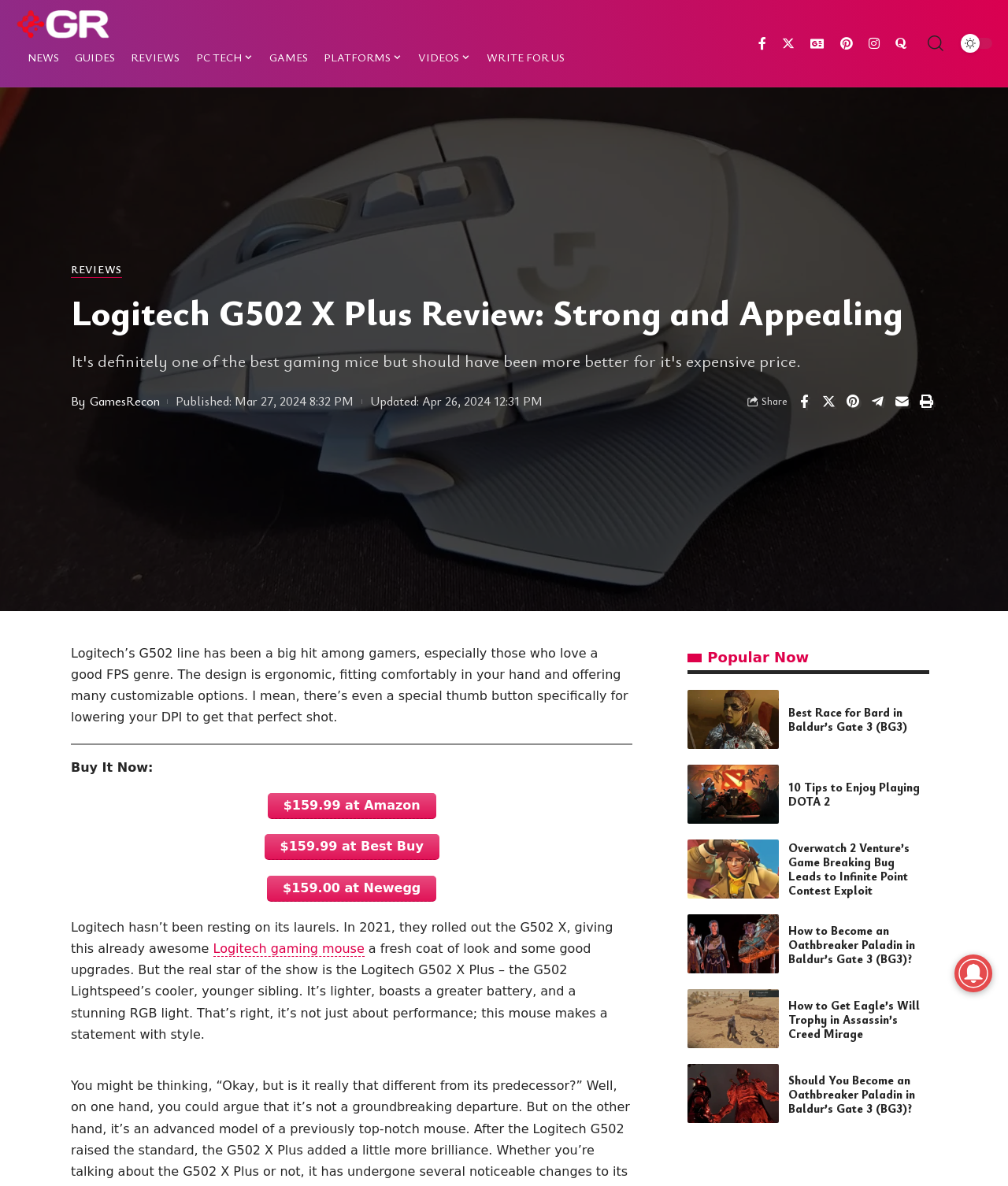Can you specify the bounding box coordinates for the region that should be clicked to fulfill this instruction: "Click on the 'NEWS' link".

[0.02, 0.032, 0.067, 0.064]